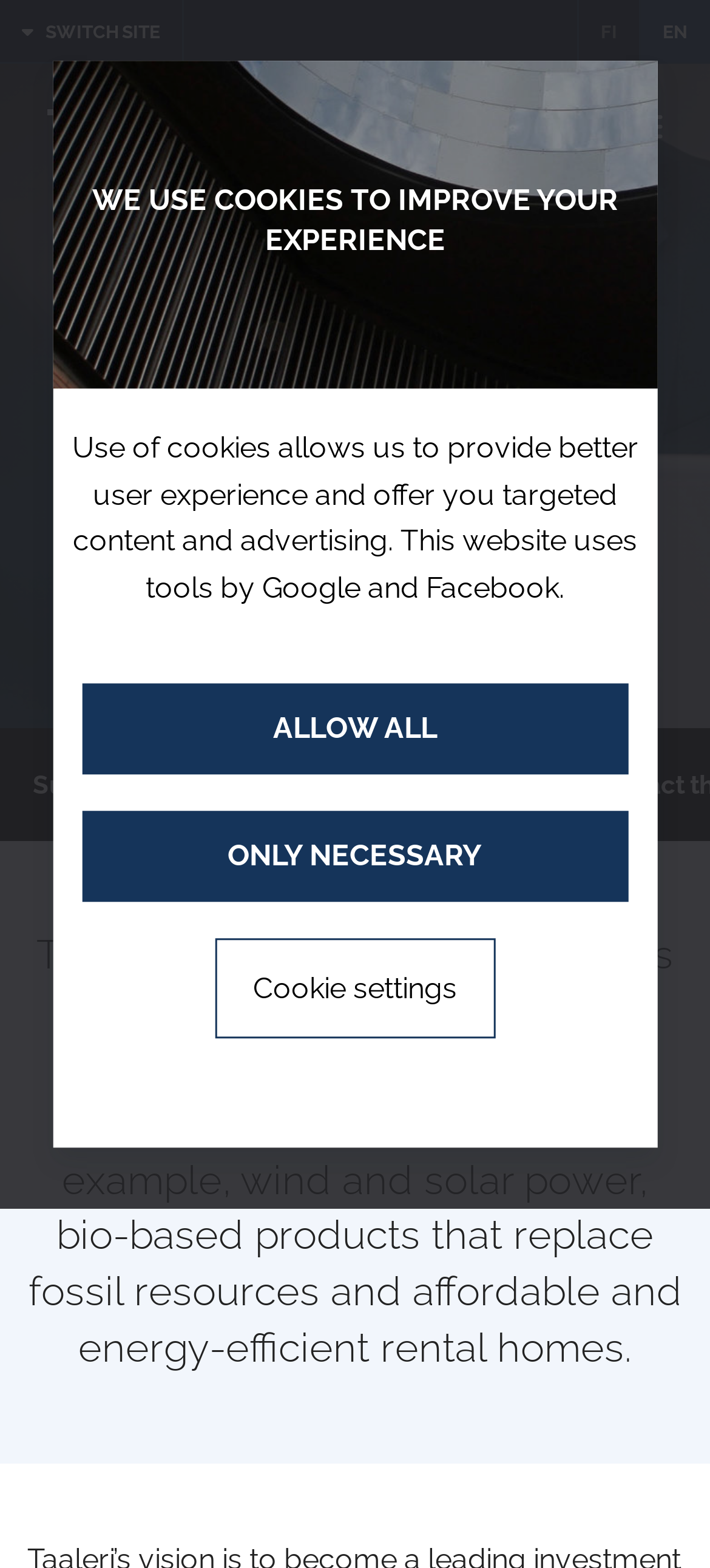Please answer the following question using a single word or phrase: 
What is the theme of the webpage?

Sustainability